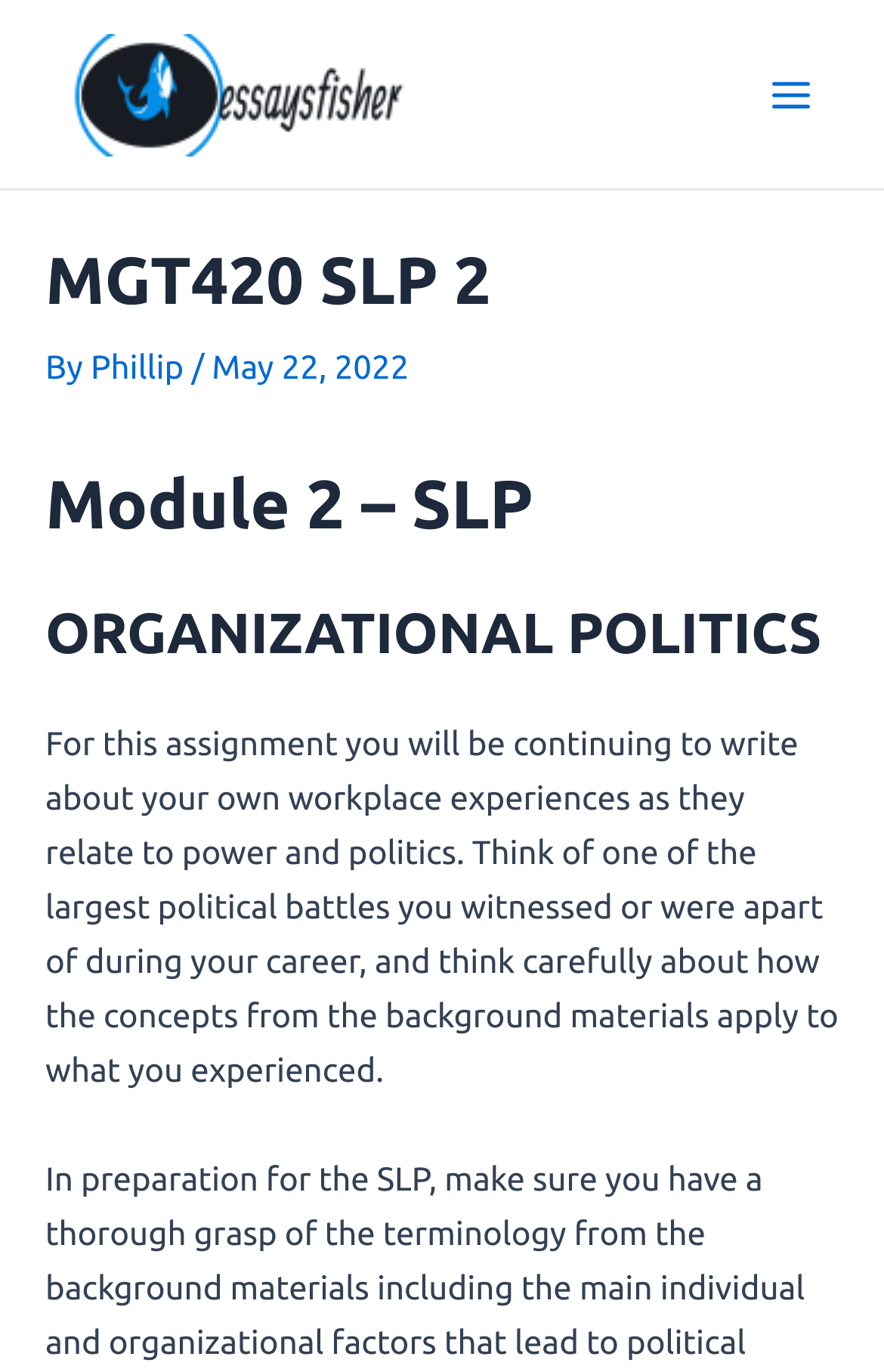What is the main task of the assignment?
Make sure to answer the question with a detailed and comprehensive explanation.

The main task of the assignment can be found in the paragraph section of the webpage, where it says 'For this assignment you will be continuing to write about your own workplace experiences as they relate to power and politics'.